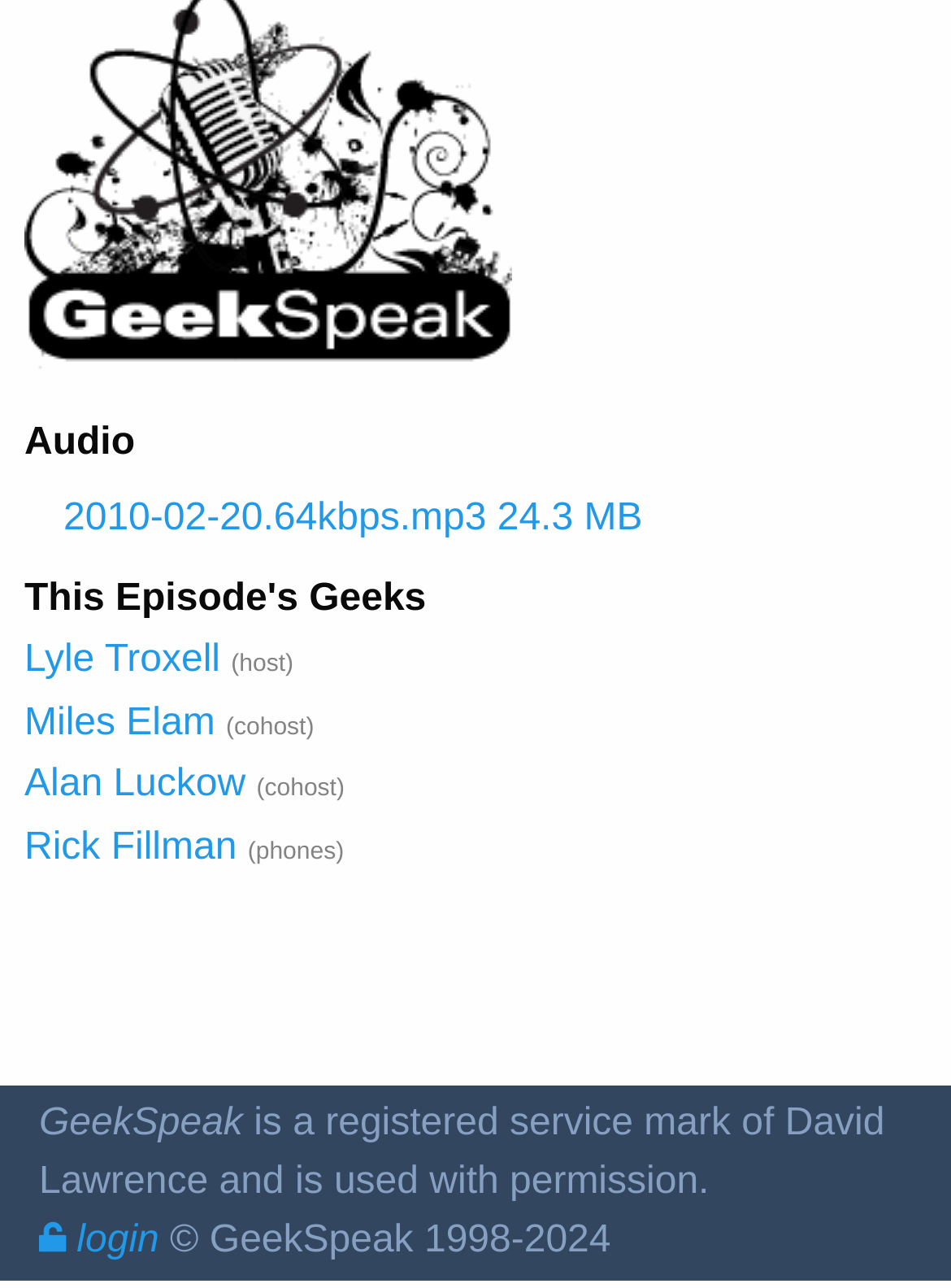Please answer the following question using a single word or phrase: 
How many audio files are listed on the page?

4